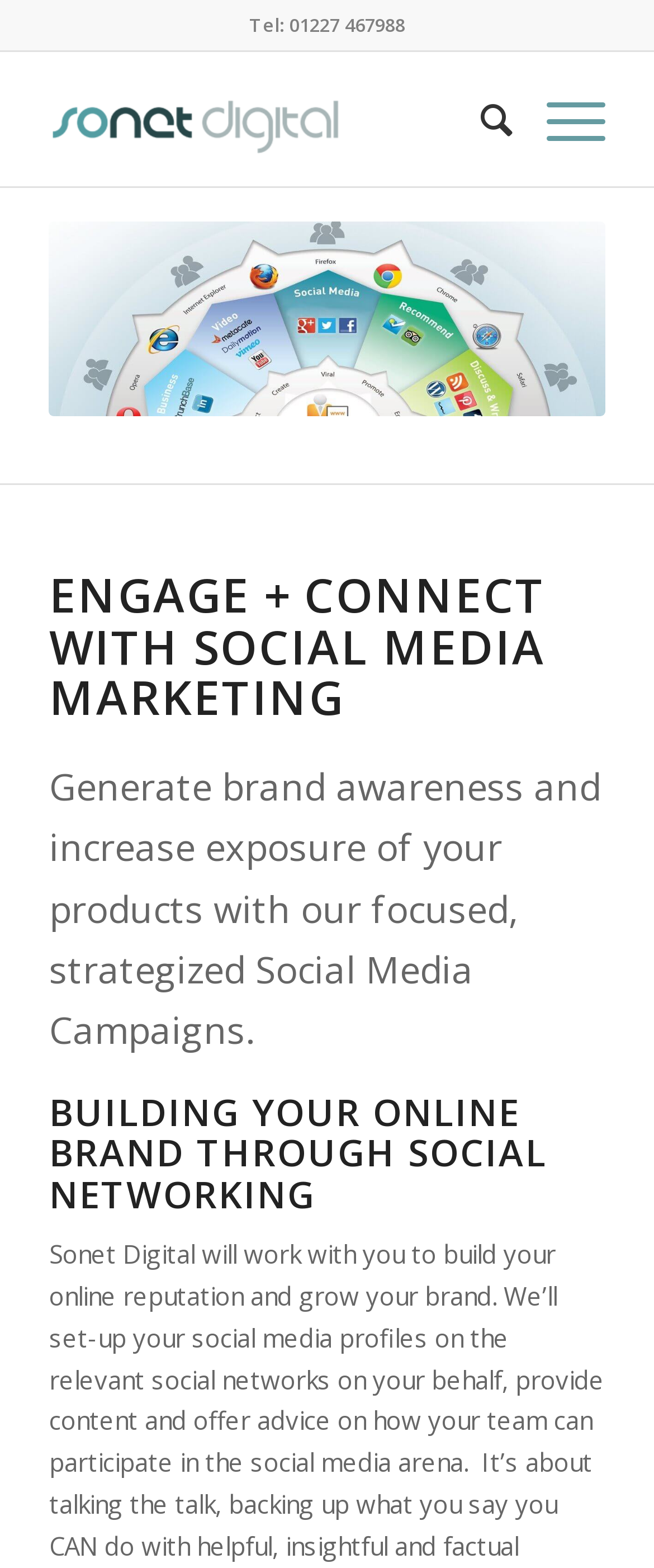What is the phone number to contact Sonet Digital?
From the image, respond using a single word or phrase.

01227 467988